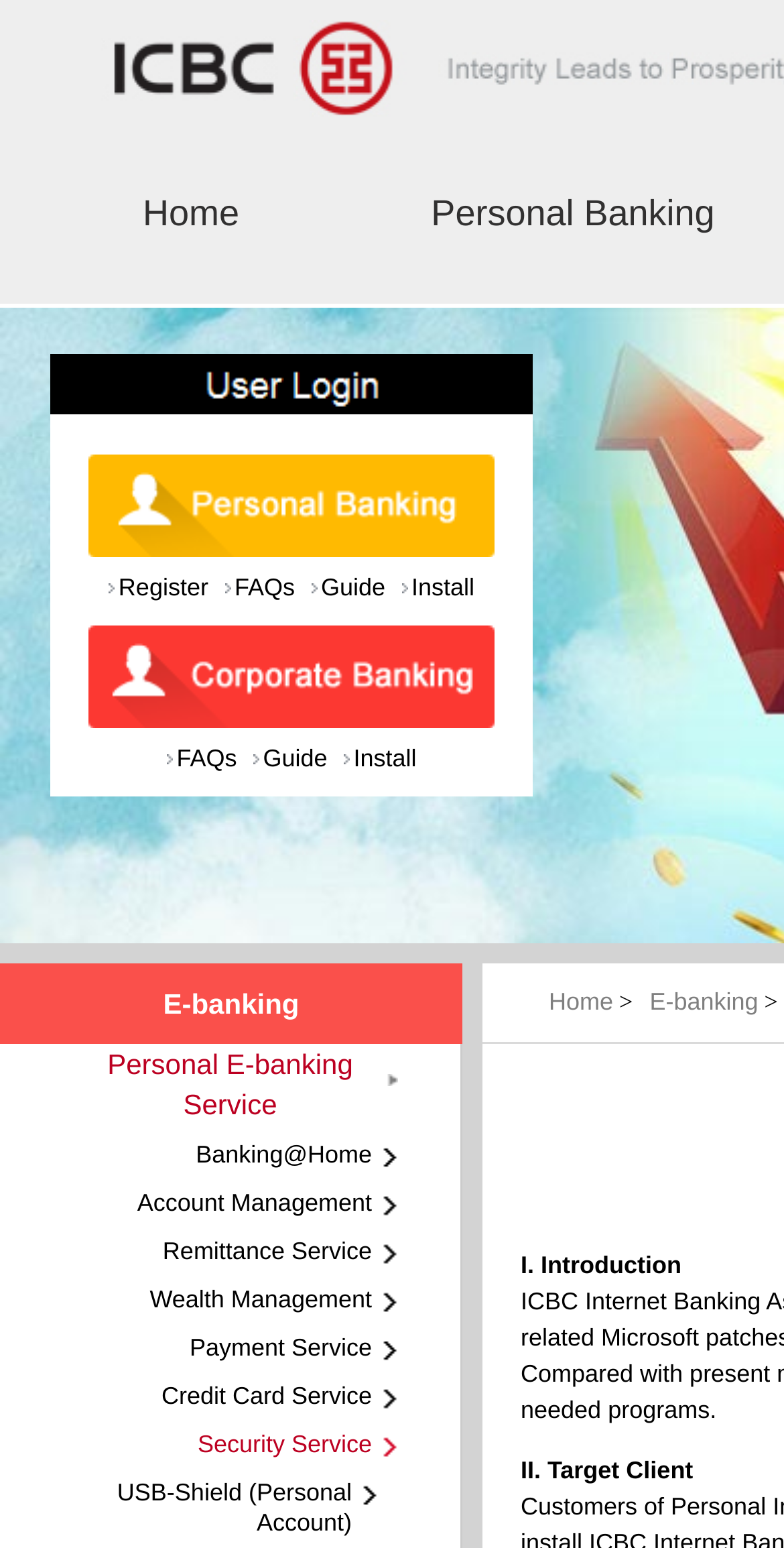Determine the bounding box for the HTML element described here: "Nowcasting dashboard". The coordinates should be given as [left, top, right, bottom] with each number being a float between 0 and 1.

None